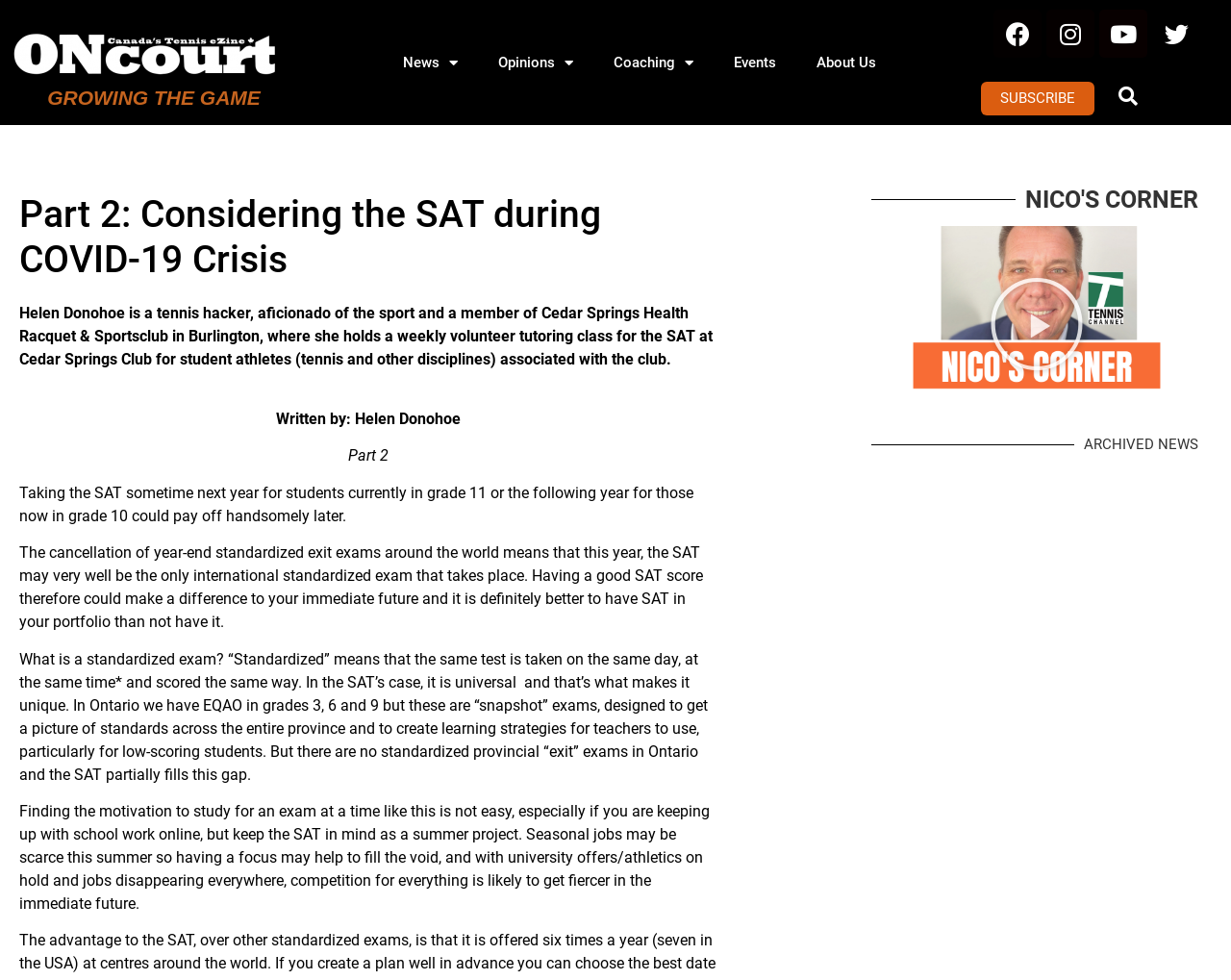Identify the bounding box coordinates for the element that needs to be clicked to fulfill this instruction: "Subscribe to the newsletter". Provide the coordinates in the format of four float numbers between 0 and 1: [left, top, right, bottom].

[0.797, 0.083, 0.889, 0.118]